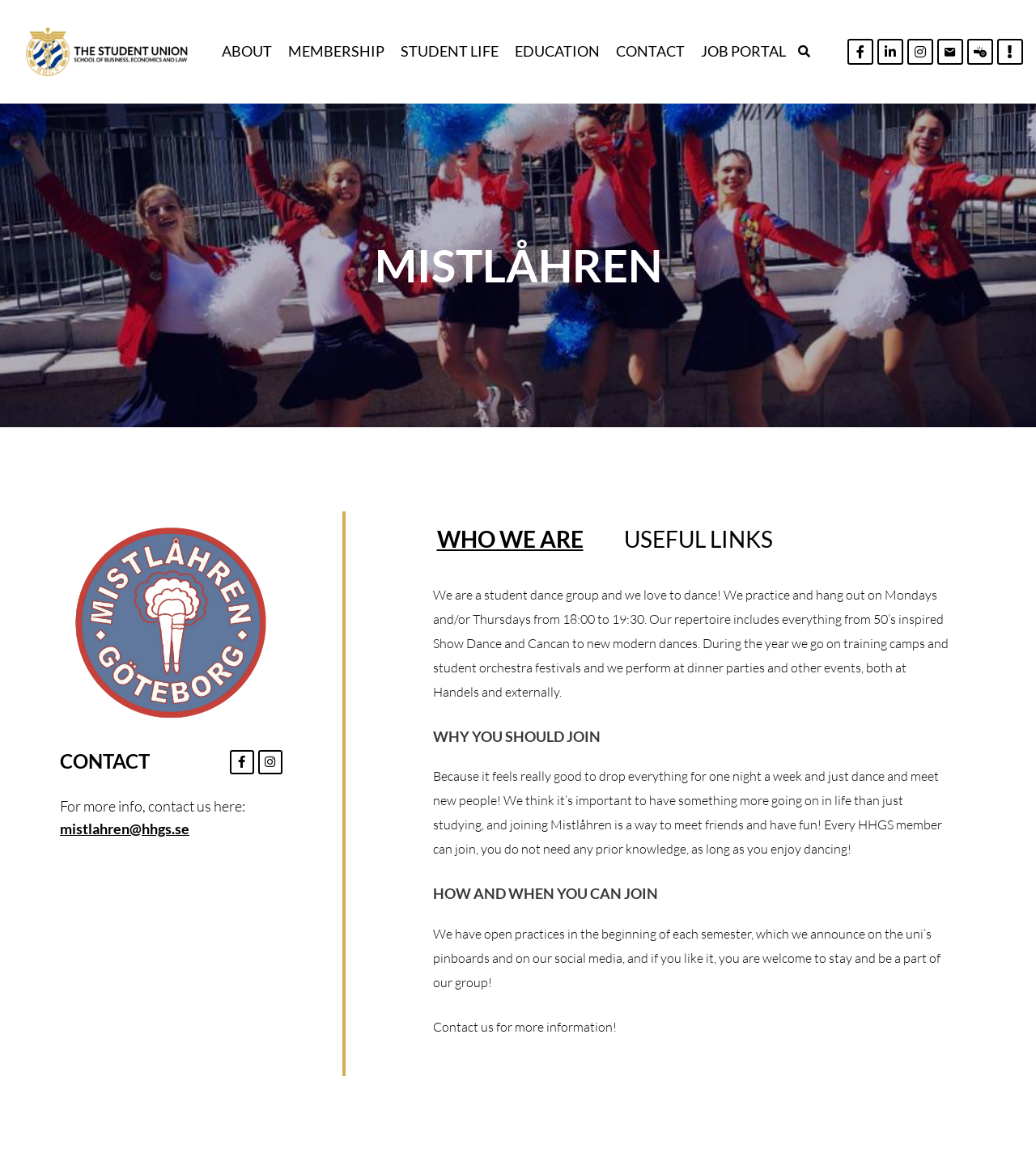Please answer the following question using a single word or phrase: 
What is the name of the student union?

Mistlåhren